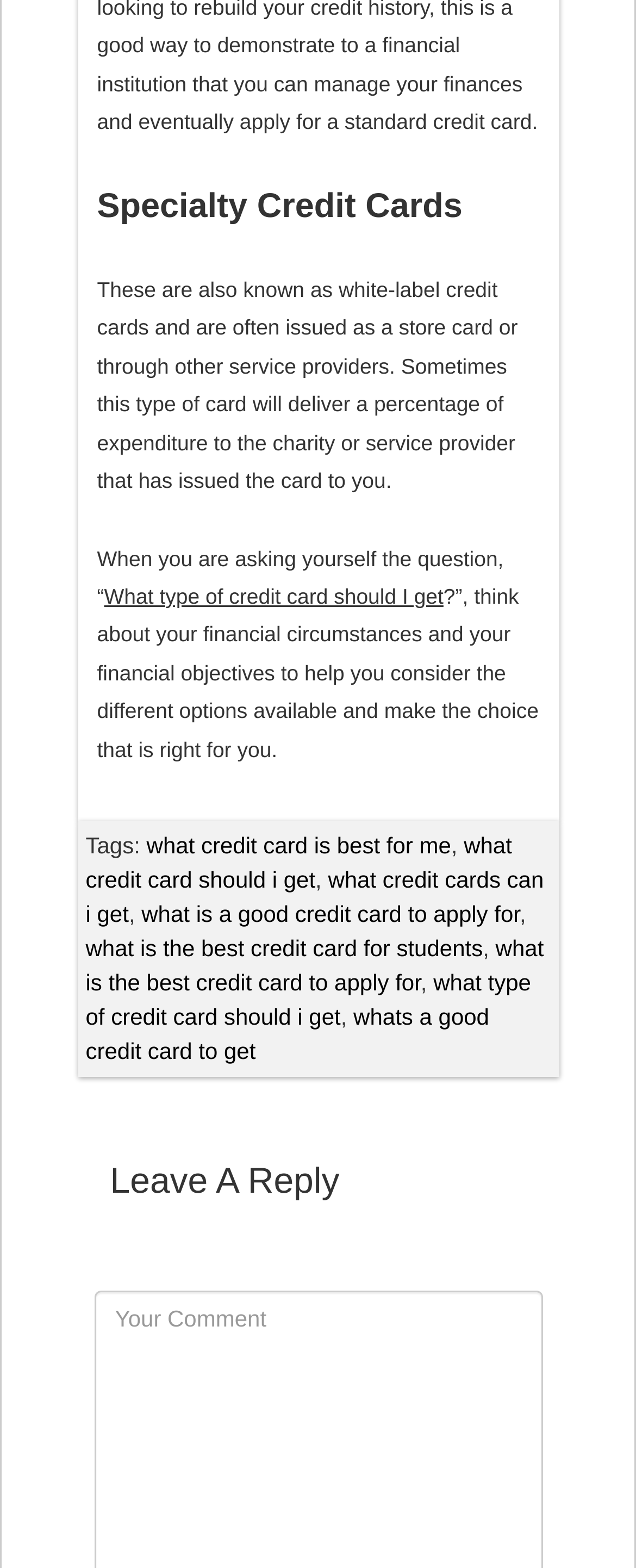Determine the bounding box coordinates for the UI element matching this description: "Credit Card".

[0.0, 0.735, 0.195, 0.751]